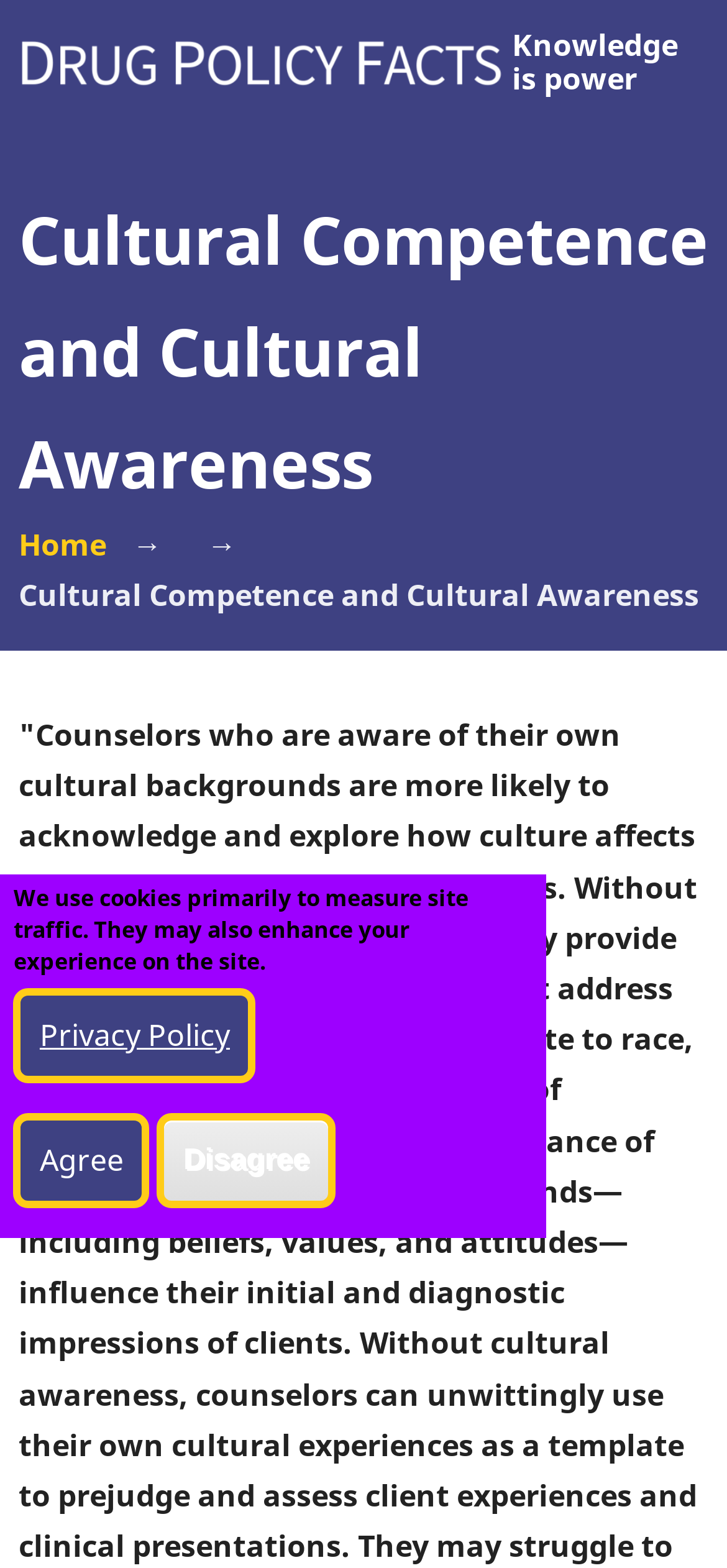Extract the main title from the webpage.

Cultural Competence and Cultural Awareness